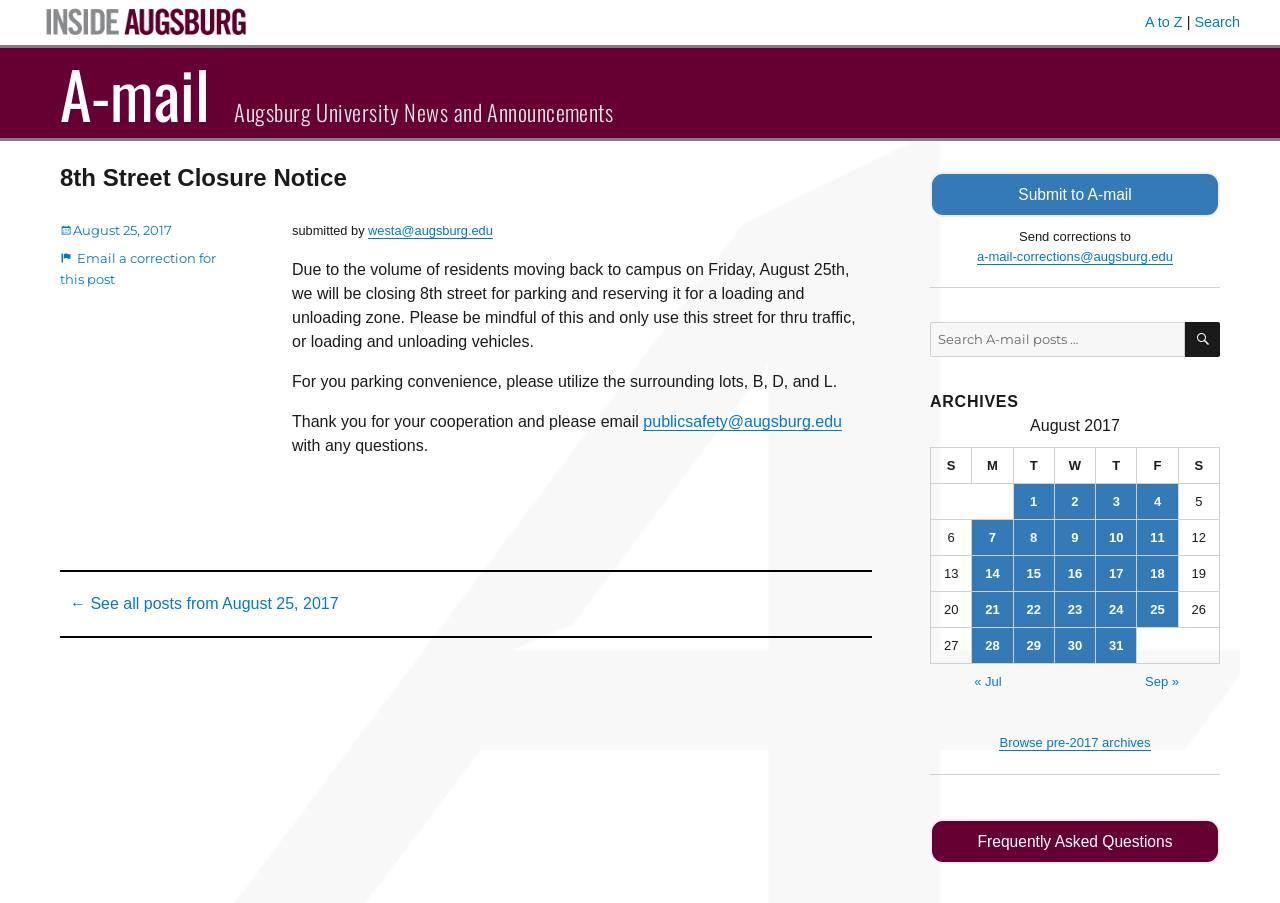Can you find and provide the main heading text of this webpage?

8th Street Closure Notice